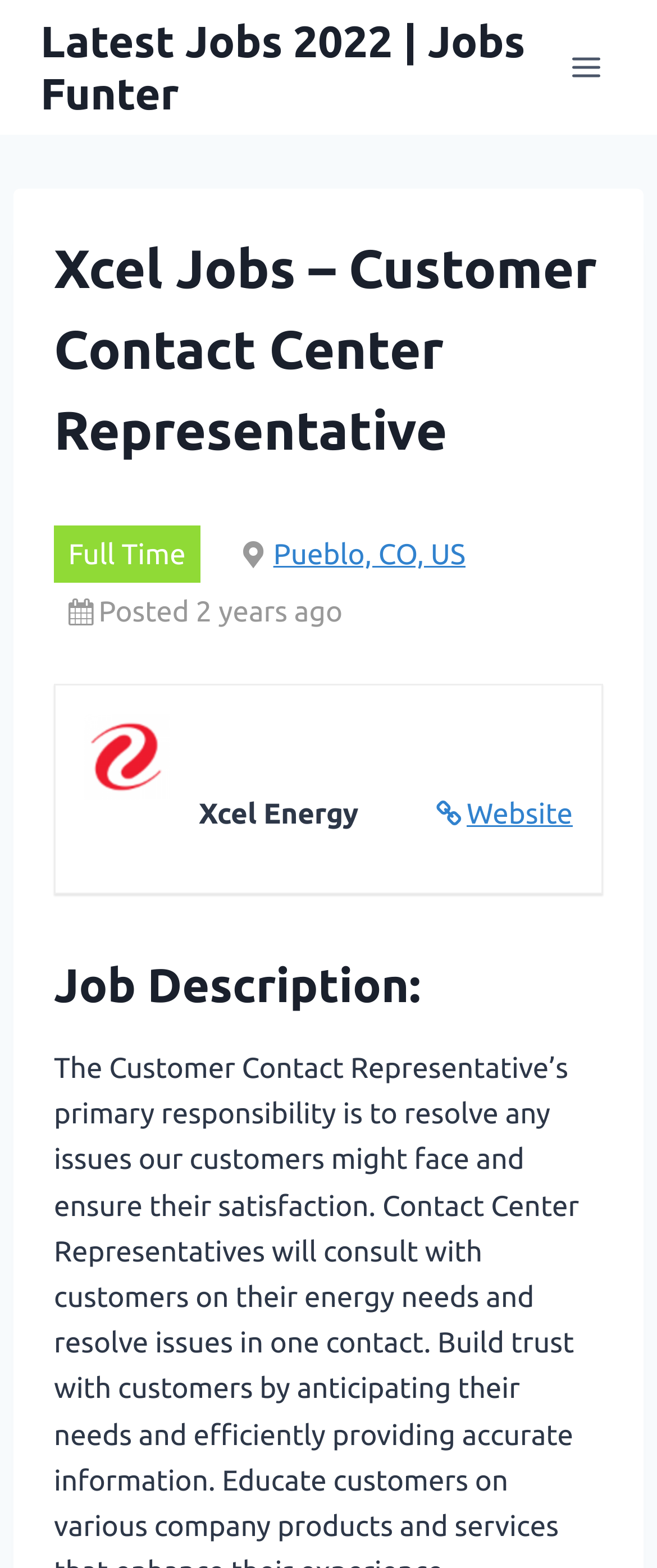Refer to the screenshot and answer the following question in detail:
What is the company logo displayed on the webpage?

I determined the company logo by looking at the image element 'Xcel Energy' which is located above the job description.